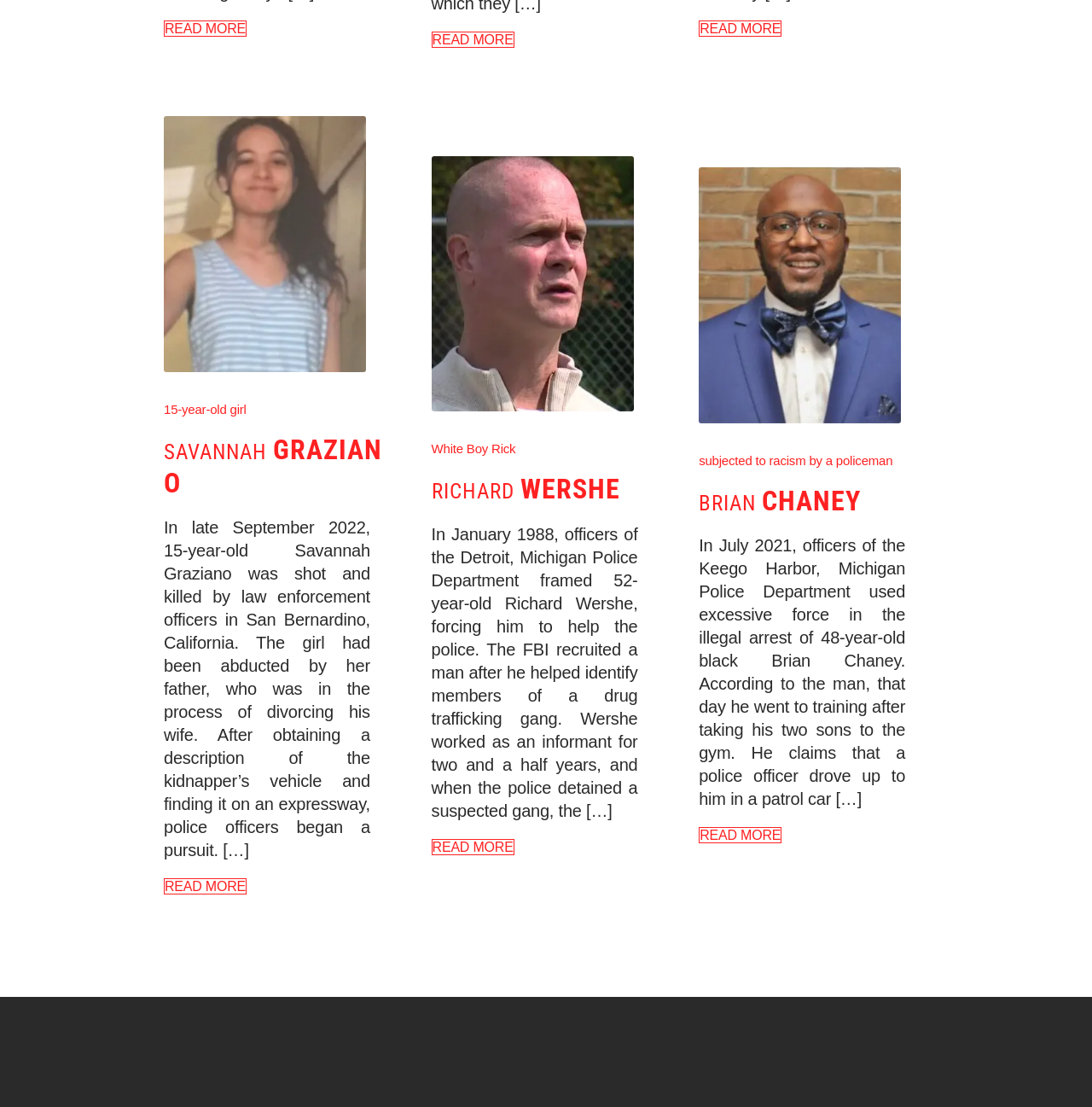Refer to the screenshot and give an in-depth answer to this question: In which city did the incident involving Richard Wershe occur?

I found the relevant information in the StaticText element [610], which mentions that the incident involving Richard Wershe occurred in 'Detroit, Michigan'.